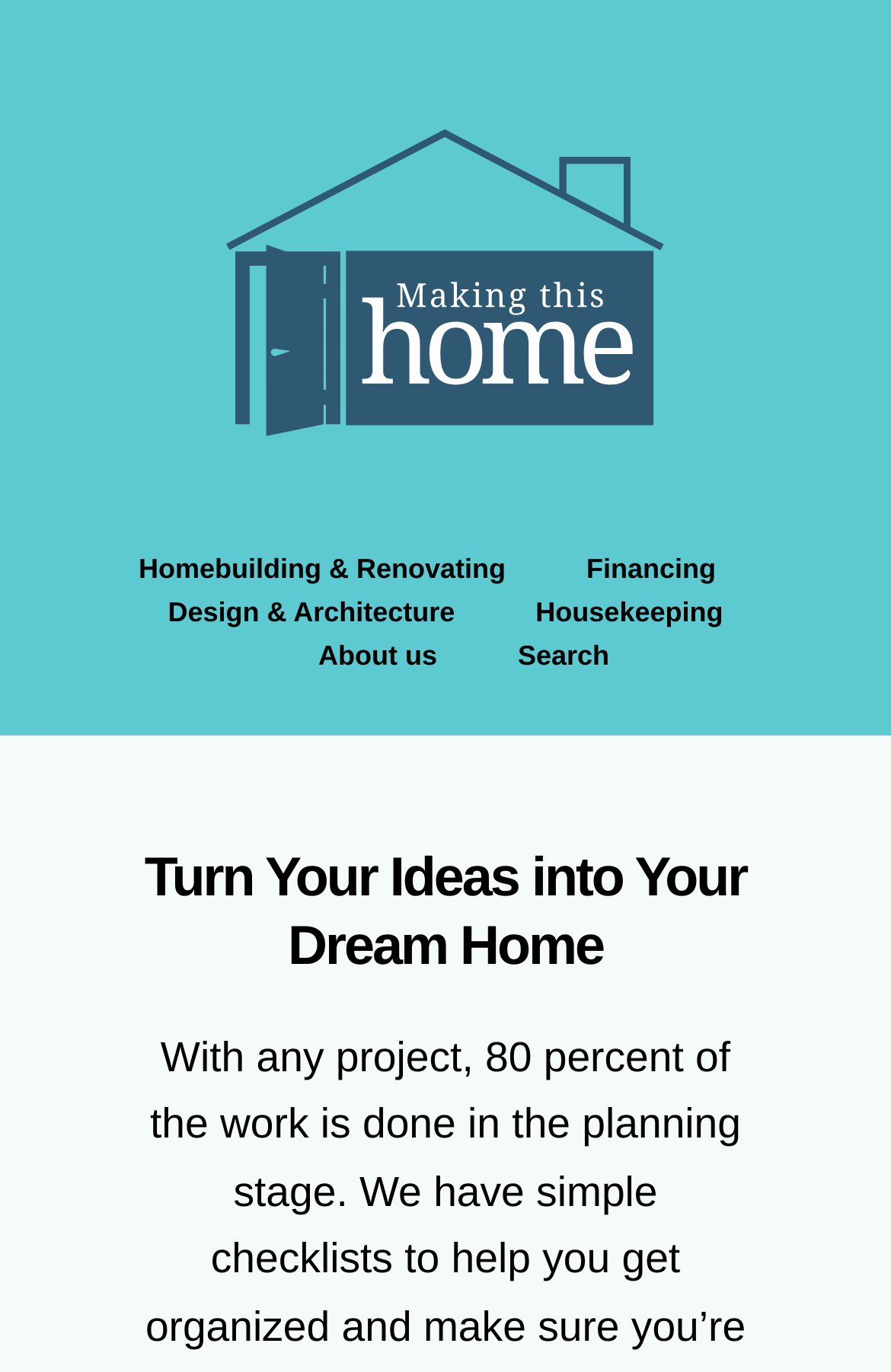Is there a search function on this website?
Using the information from the image, provide a comprehensive answer to the question.

The presence of a 'Search' link on the webpage indicates that there is a search function available on this website, allowing users to search for specific content or resources.